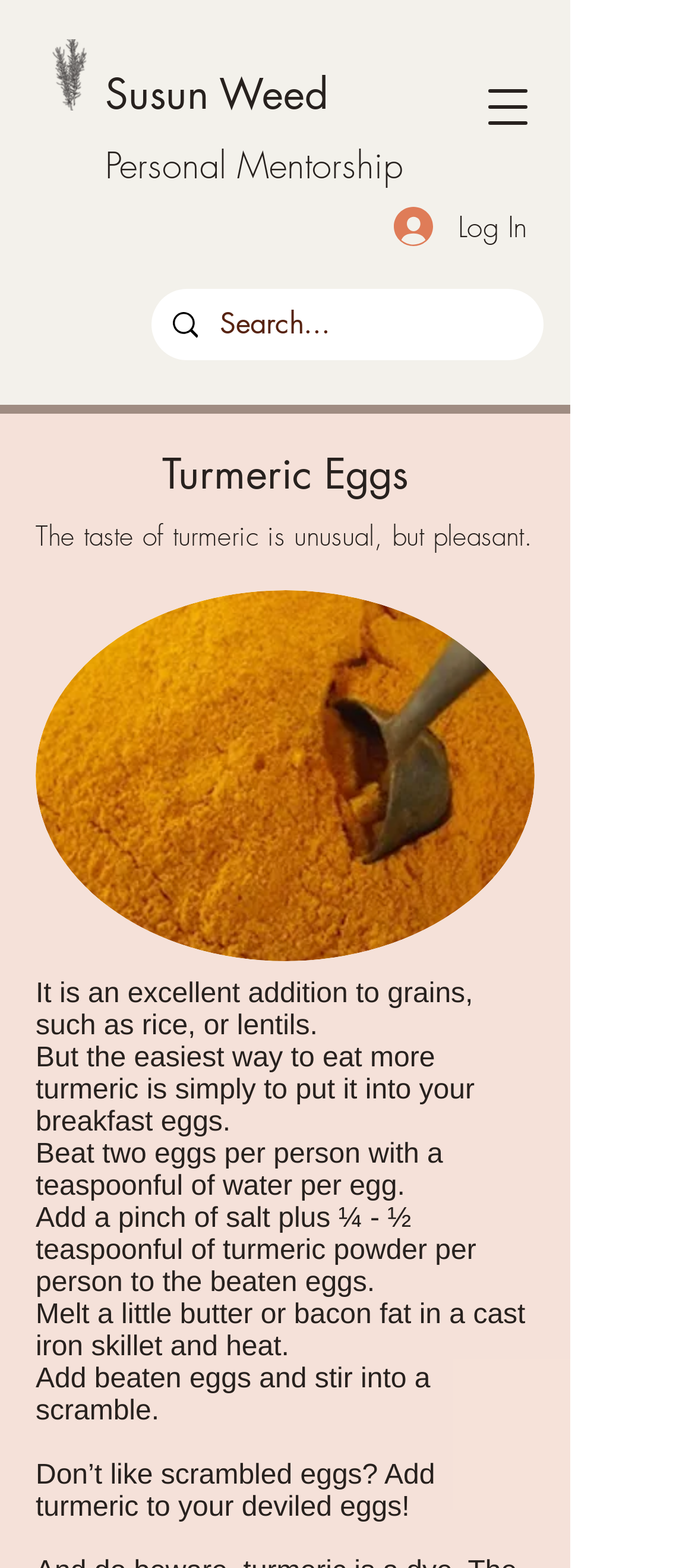Give the bounding box coordinates for the element described by: "Personal Mentorship".

[0.151, 0.09, 0.579, 0.121]